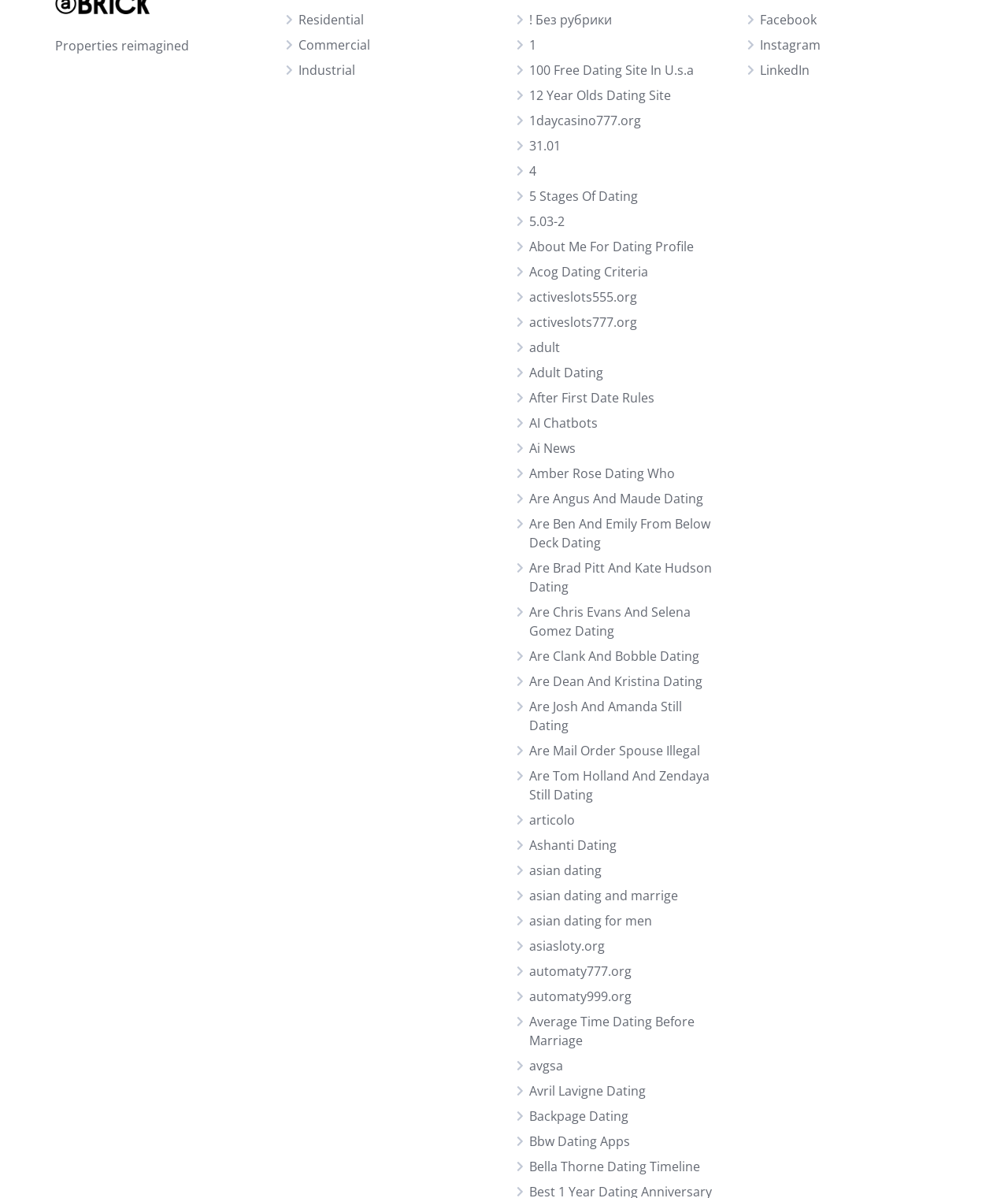Can you give a comprehensive explanation to the question given the content of the image?
How many links are there in the webpage?

The webpage has numerous links, including links to 'Residential', 'Commercial', 'Industrial', and many other topics, making it difficult to give an exact count.